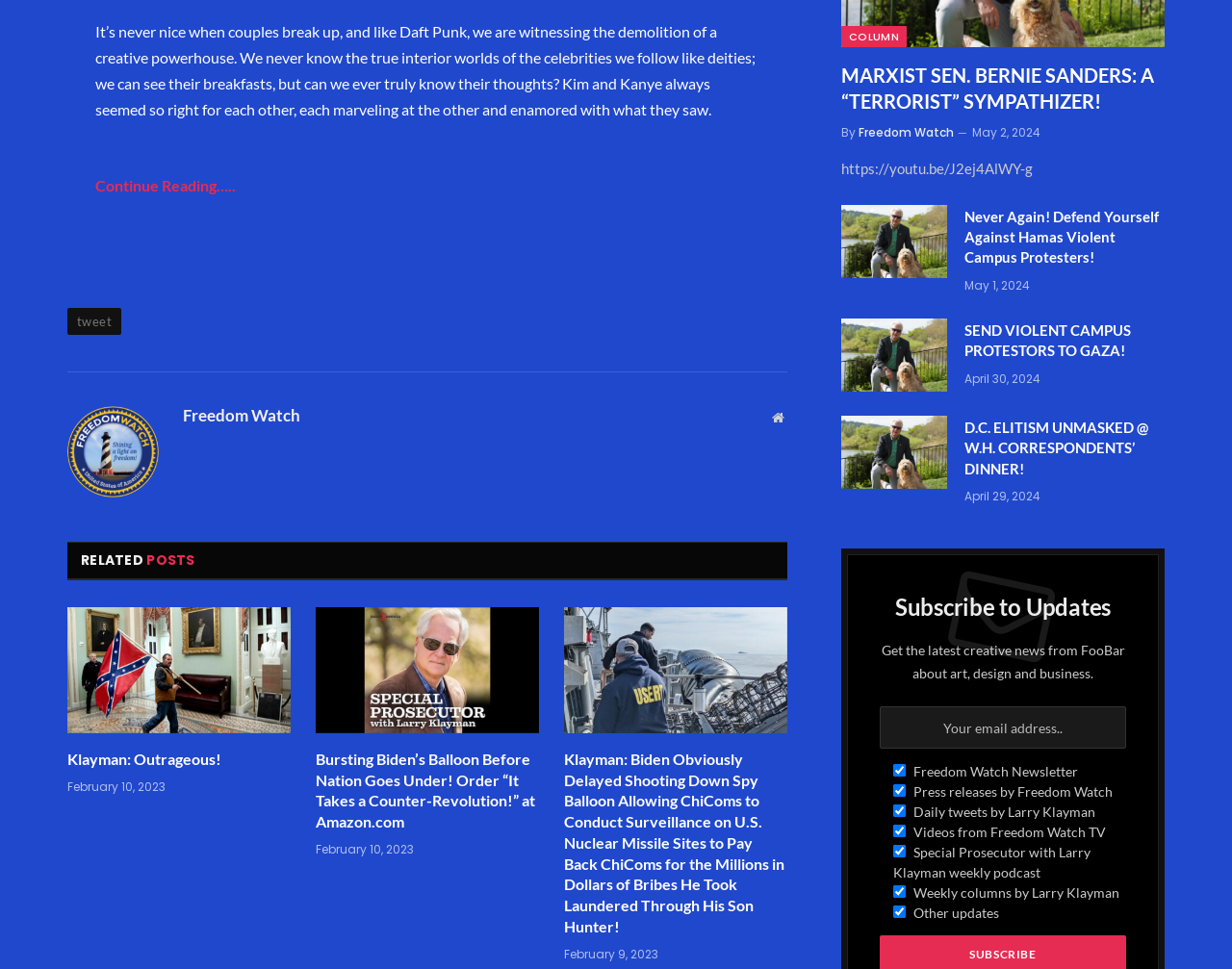Can you specify the bounding box coordinates for the region that should be clicked to fulfill this instruction: "Click the 'Website' link".

[0.623, 0.422, 0.639, 0.441]